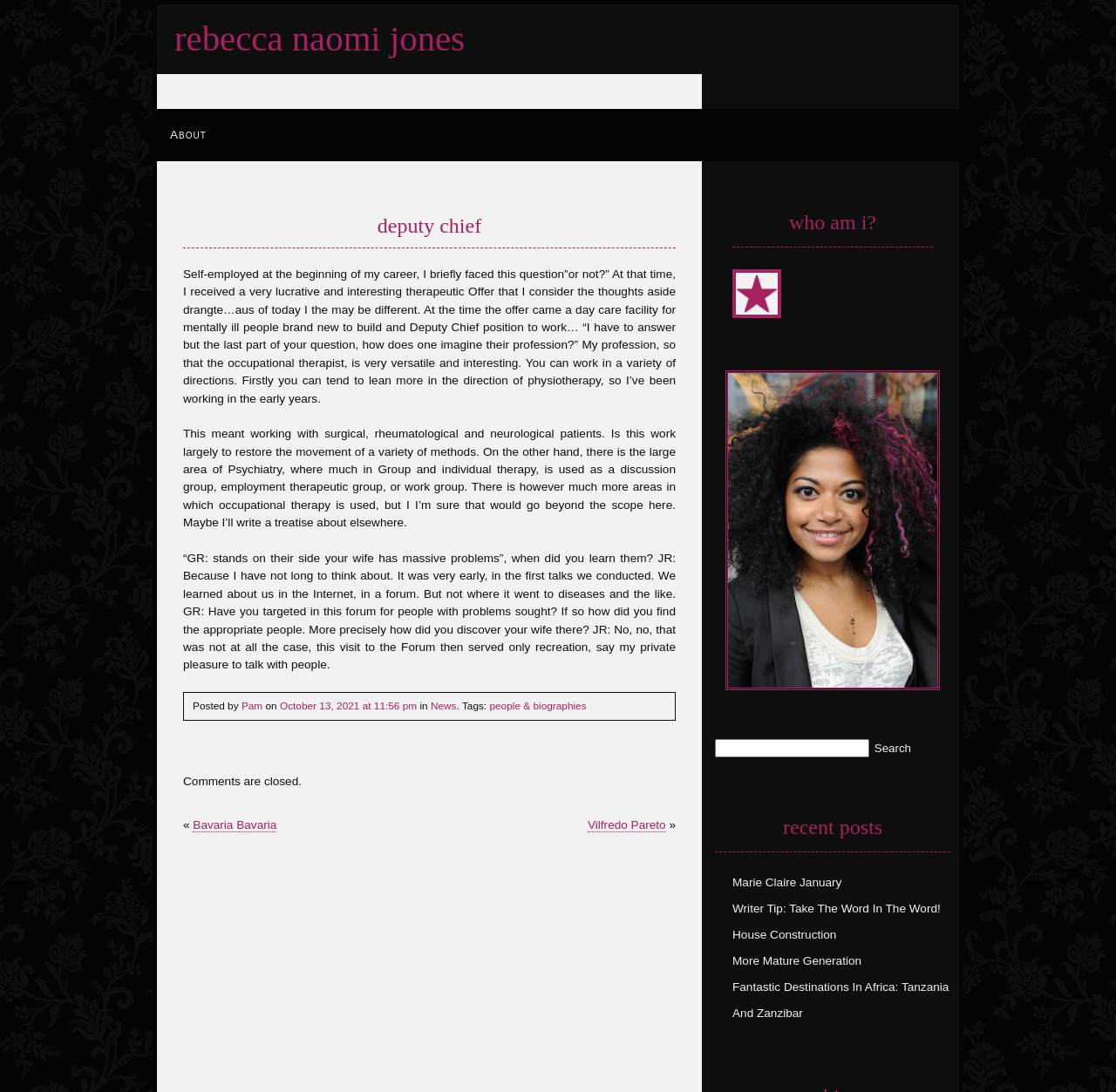Can you find the bounding box coordinates for the UI element given this description: "About"? Provide the coordinates as four float numbers between 0 and 1: [left, top, right, bottom].

[0.141, 0.1, 0.197, 0.148]